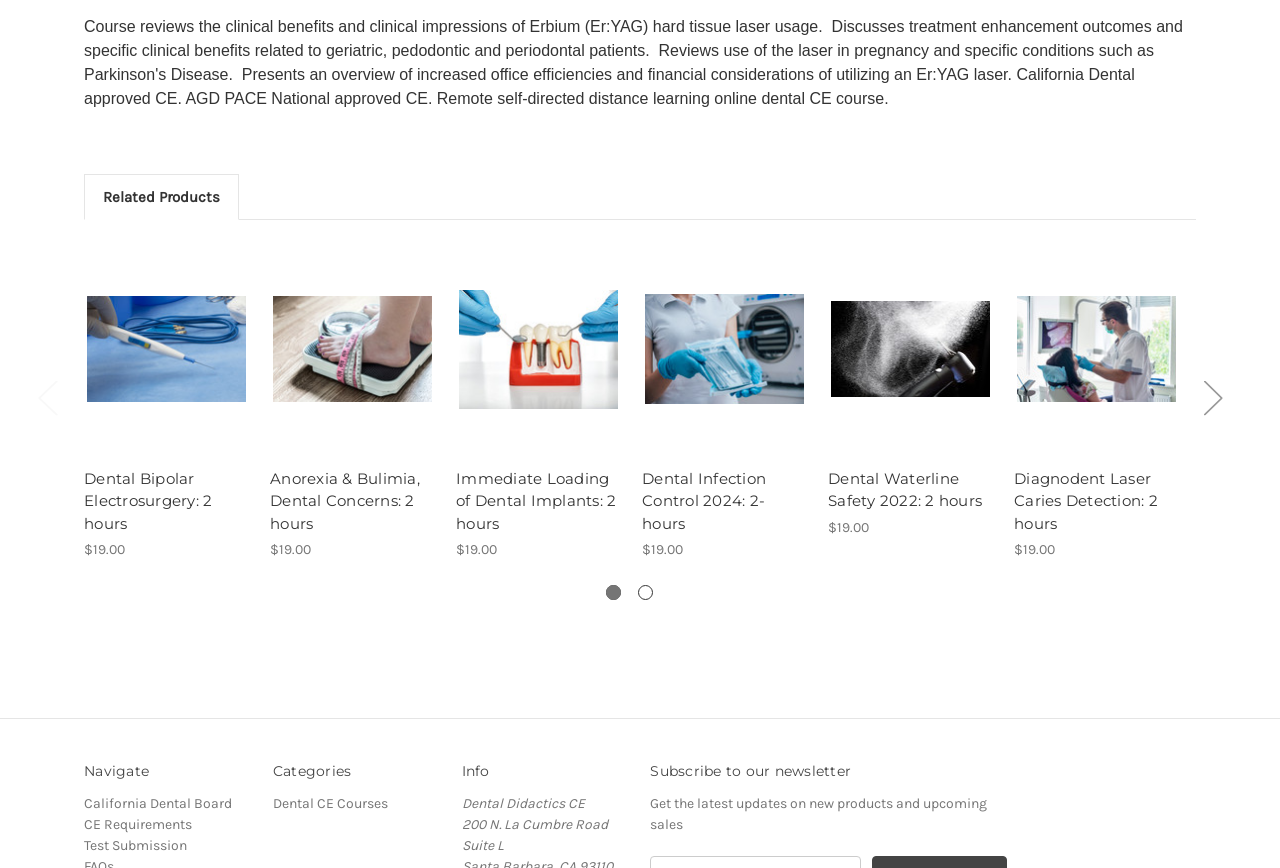Please determine the bounding box coordinates of the element to click on in order to accomplish the following task: "View details of 'Dental Bipolar Electrosurgery: 2 hours, $19.00'". Ensure the coordinates are four float numbers ranging from 0 to 1, i.e., [left, top, right, bottom].

[0.068, 0.282, 0.192, 0.523]